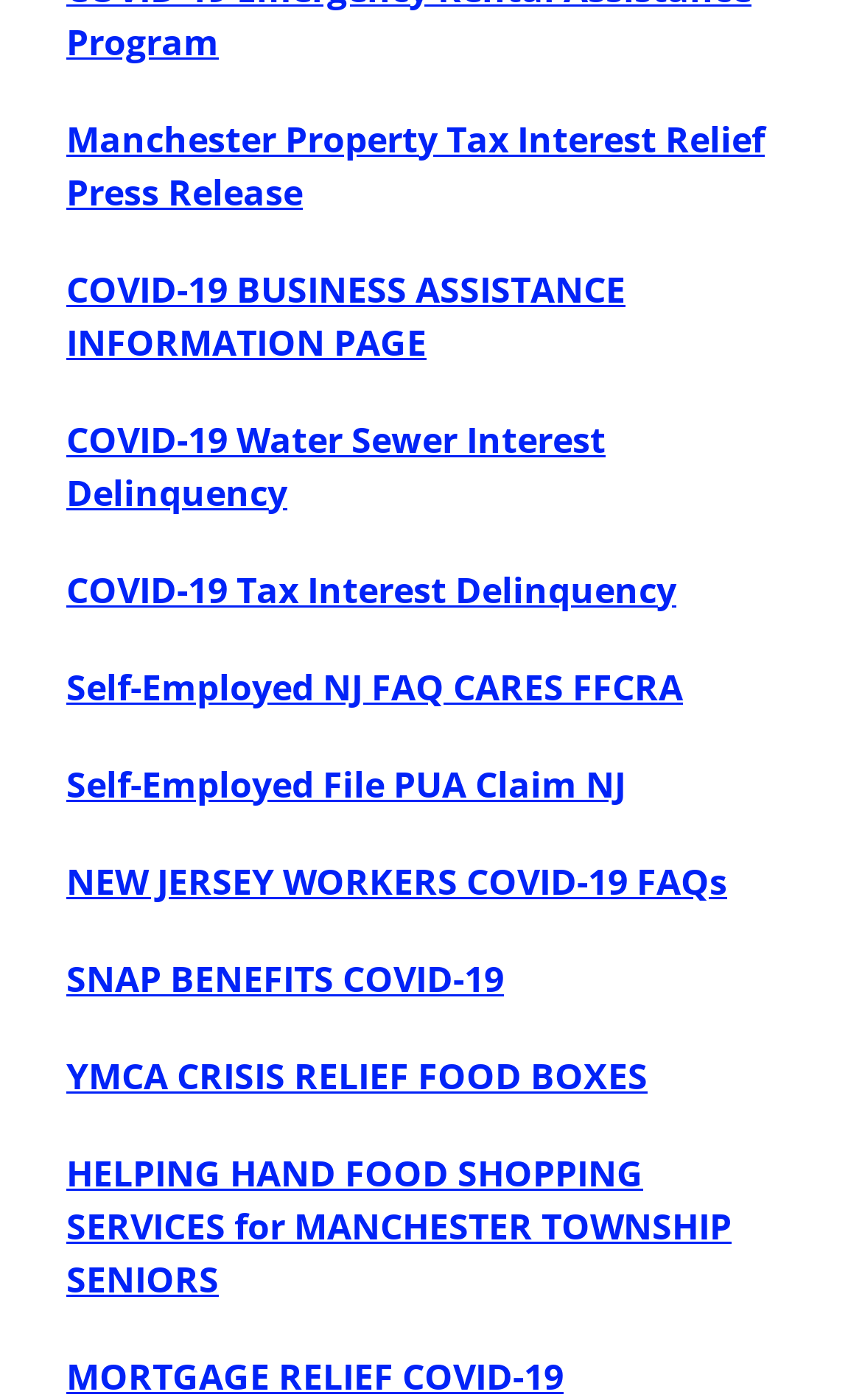What is the topic of the first link?
Using the image provided, answer with just one word or phrase.

Manchester Property Tax